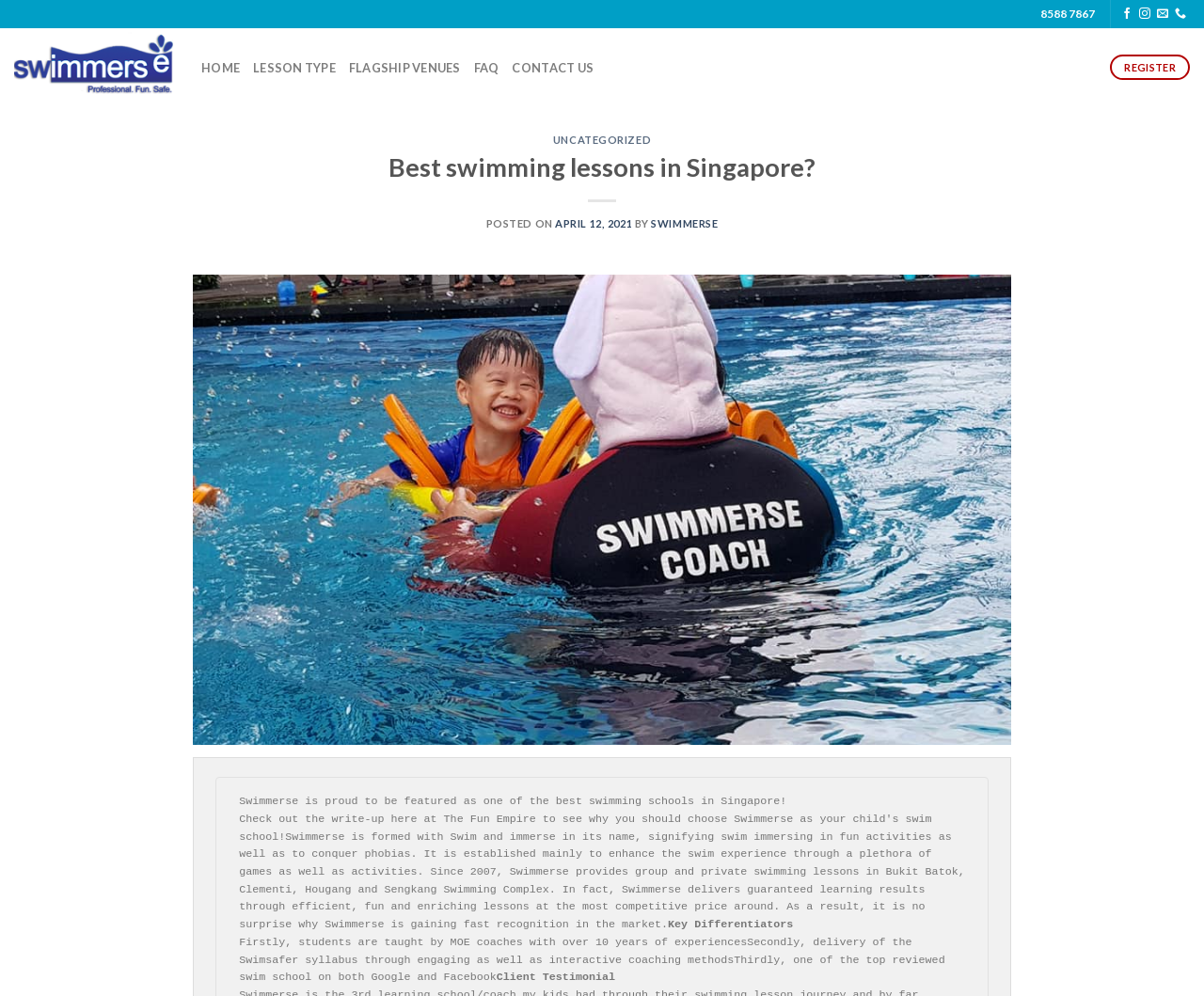Please mark the bounding box coordinates of the area that should be clicked to carry out the instruction: "View the flagship venues".

[0.29, 0.051, 0.383, 0.085]